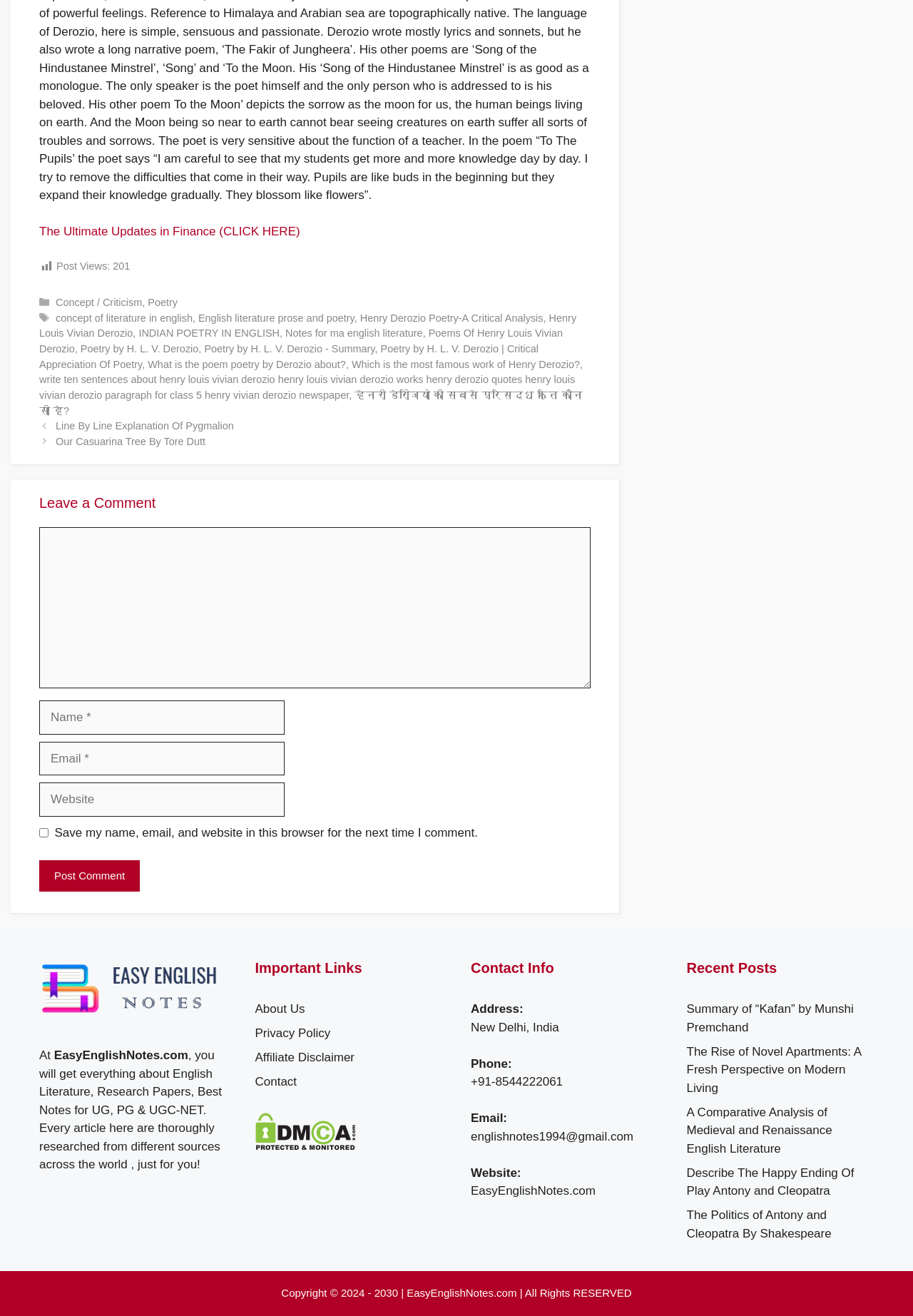Pinpoint the bounding box coordinates of the area that should be clicked to complete the following instruction: "Leave a comment". The coordinates must be given as four float numbers between 0 and 1, i.e., [left, top, right, bottom].

[0.043, 0.375, 0.647, 0.39]